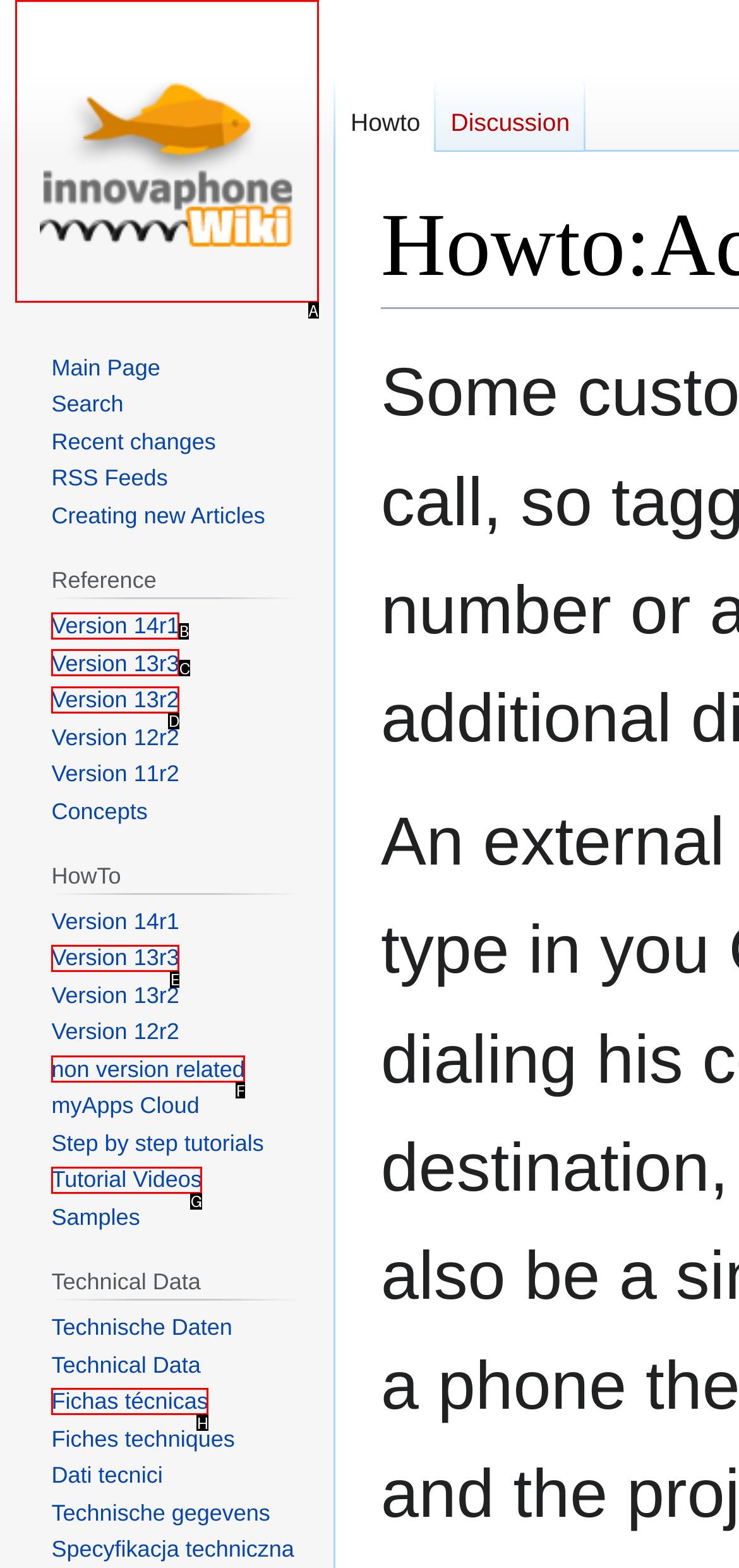Indicate which UI element needs to be clicked to fulfill the task: Visit the main page
Answer with the letter of the chosen option from the available choices directly.

A